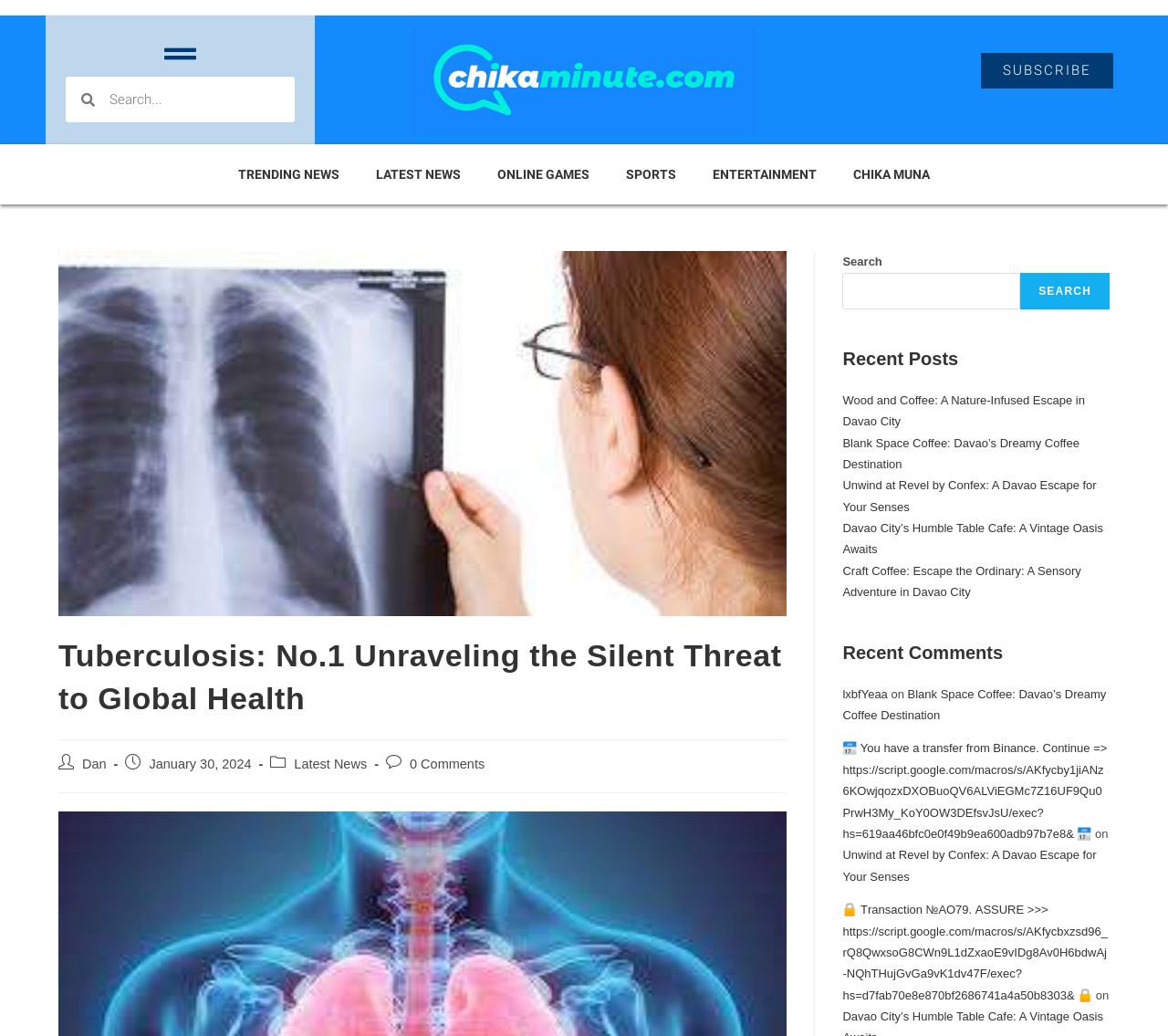What is the date of the article 'Tuberculosis: No.1 Unraveling the Silent Threat to Global Health'?
Provide an in-depth and detailed explanation in response to the question.

The date of the article can be found below the title, which is 'January 30, 2024'.